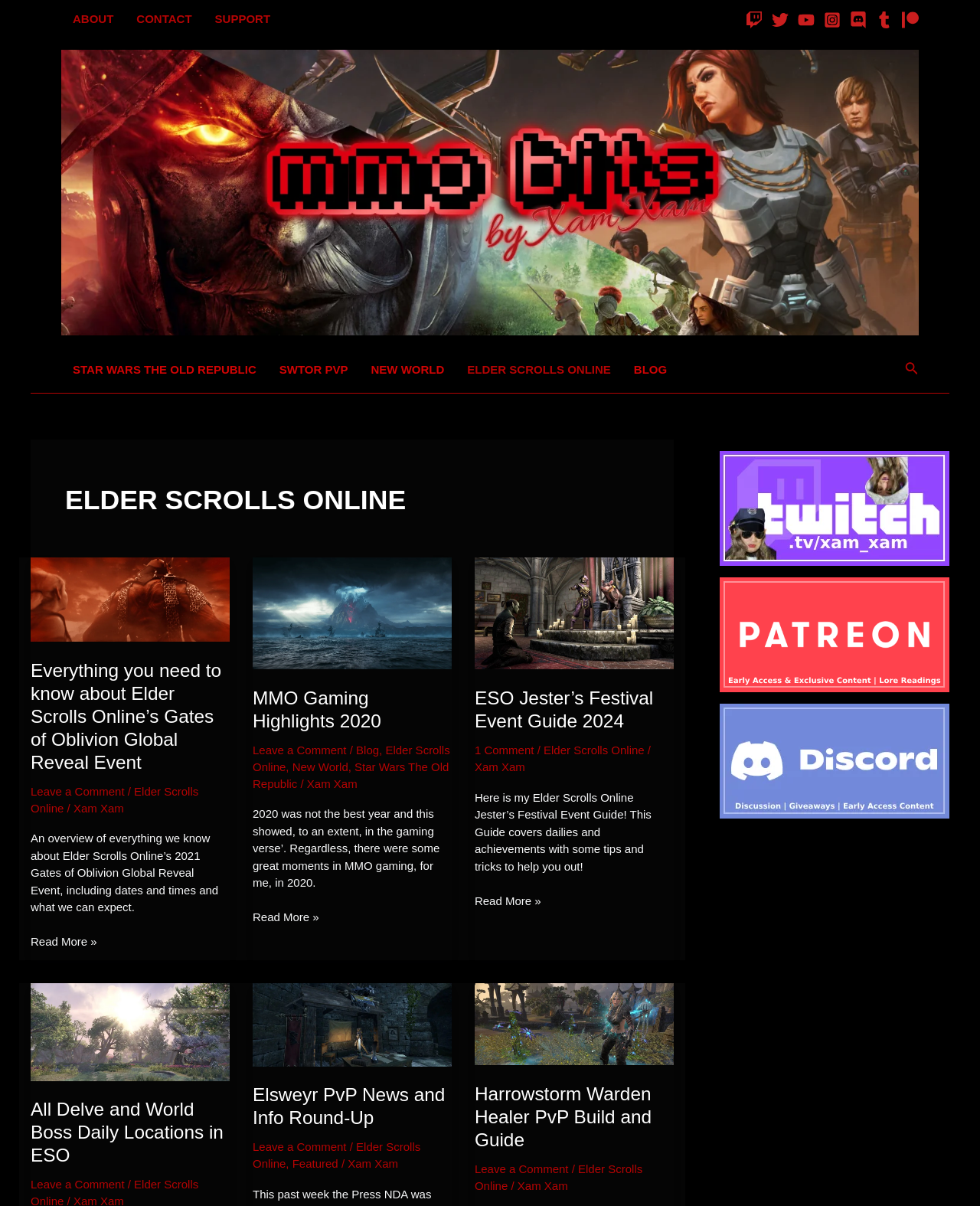Determine the bounding box coordinates of the region that needs to be clicked to achieve the task: "Click on ABOUT link".

[0.062, 0.0, 0.128, 0.032]